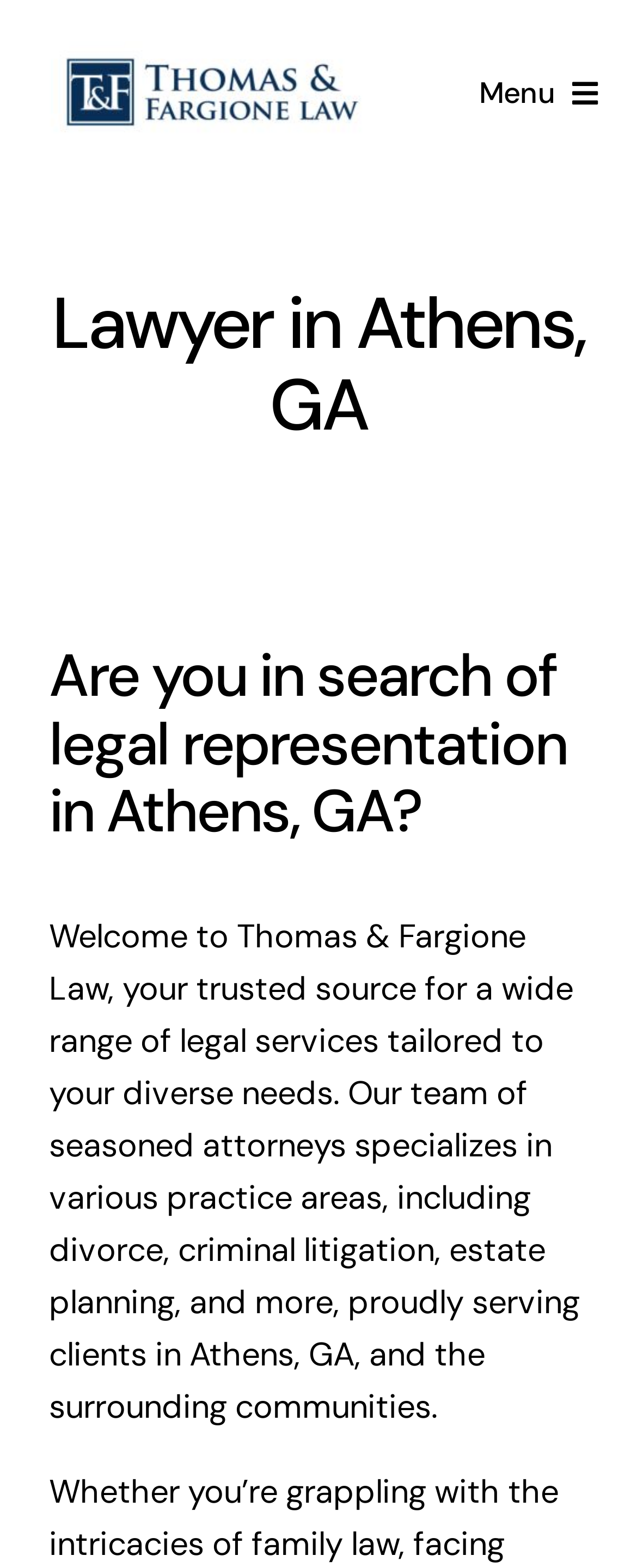What is the bounding box coordinate of the menu button?
Answer with a single word or short phrase according to what you see in the image.

[0.609, 0.034, 0.993, 0.084]